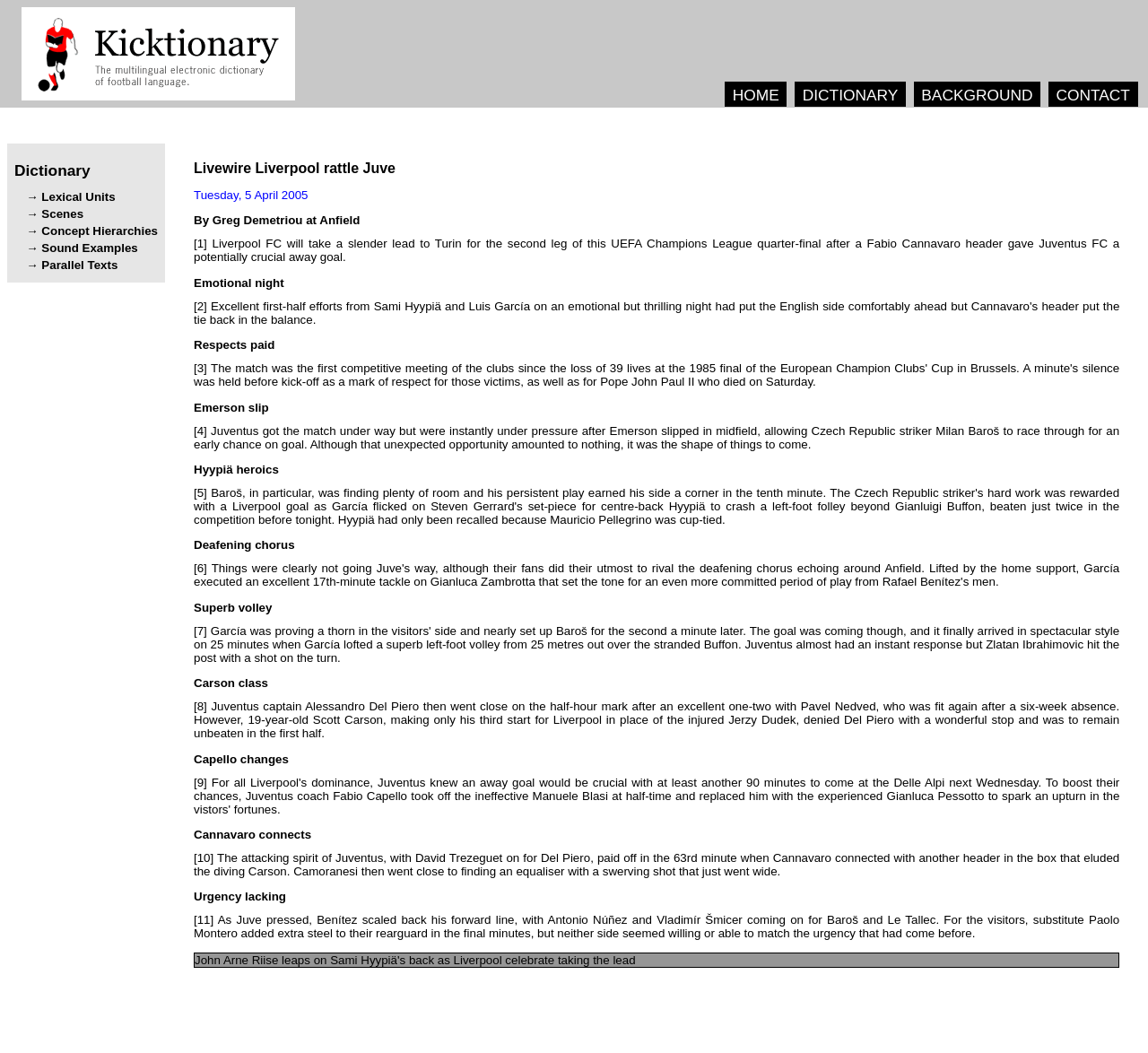Provide the bounding box coordinates for the UI element that is described as: "CONTACT".

[0.92, 0.082, 0.984, 0.099]